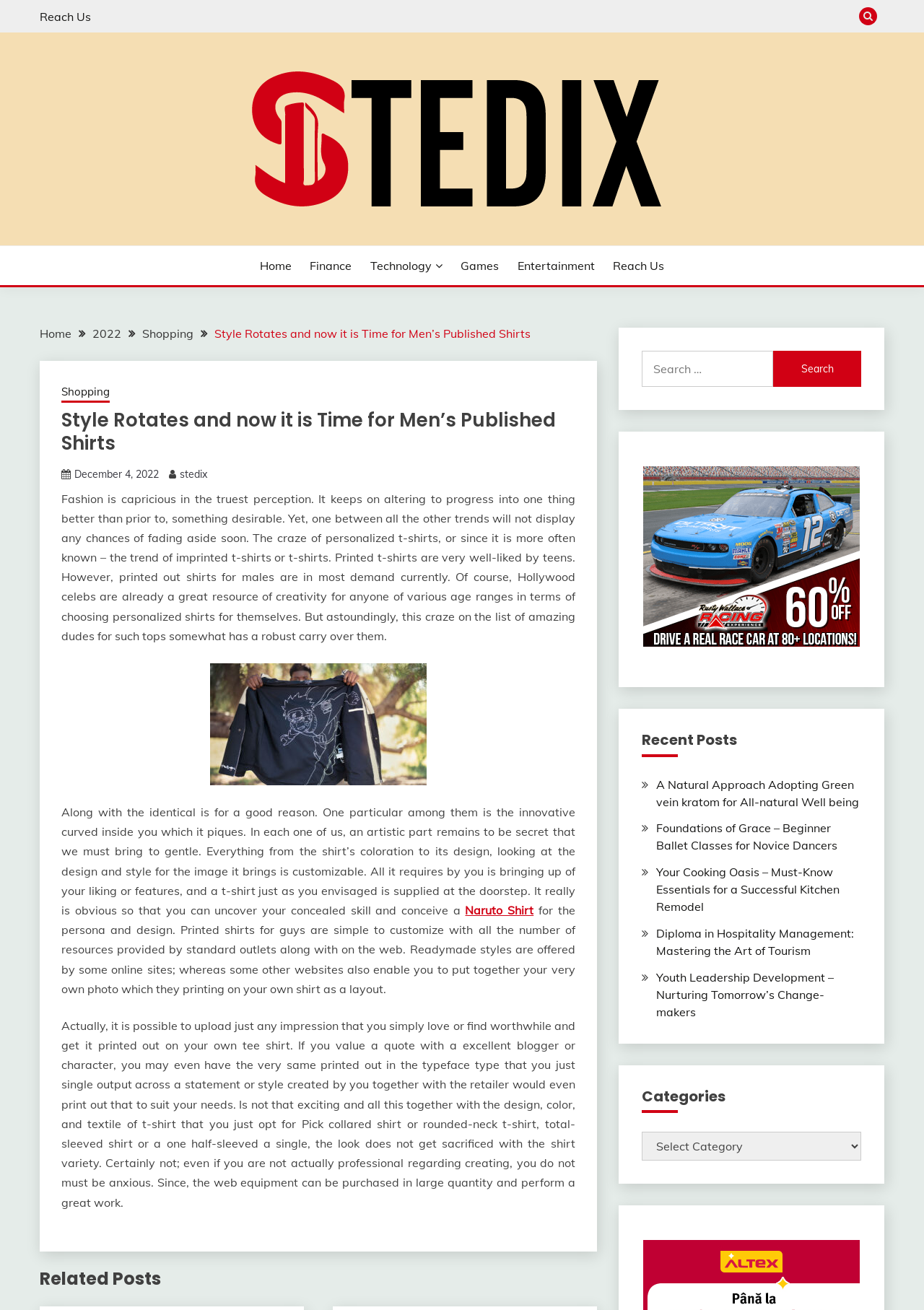How many navigation links are there in the breadcrumbs?
Look at the webpage screenshot and answer the question with a detailed explanation.

The breadcrumbs navigation is located below the main heading, and it contains 5 links: 'Home', '2022', 'Shopping', 'Style Rotates and now it is Time for Men’s Published Shirts', and 'Shopping'.